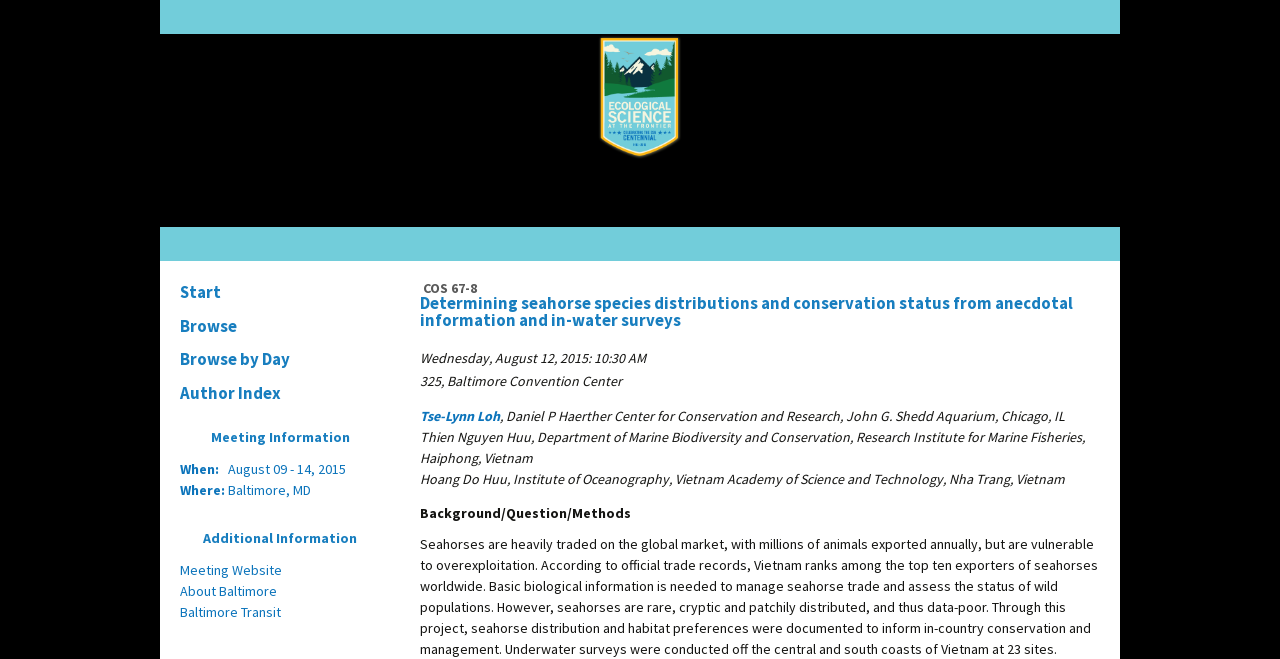Pinpoint the bounding box coordinates of the element you need to click to execute the following instruction: "Click the link to browse by day". The bounding box should be represented by four float numbers between 0 and 1, in the format [left, top, right, bottom].

[0.133, 0.521, 0.305, 0.571]